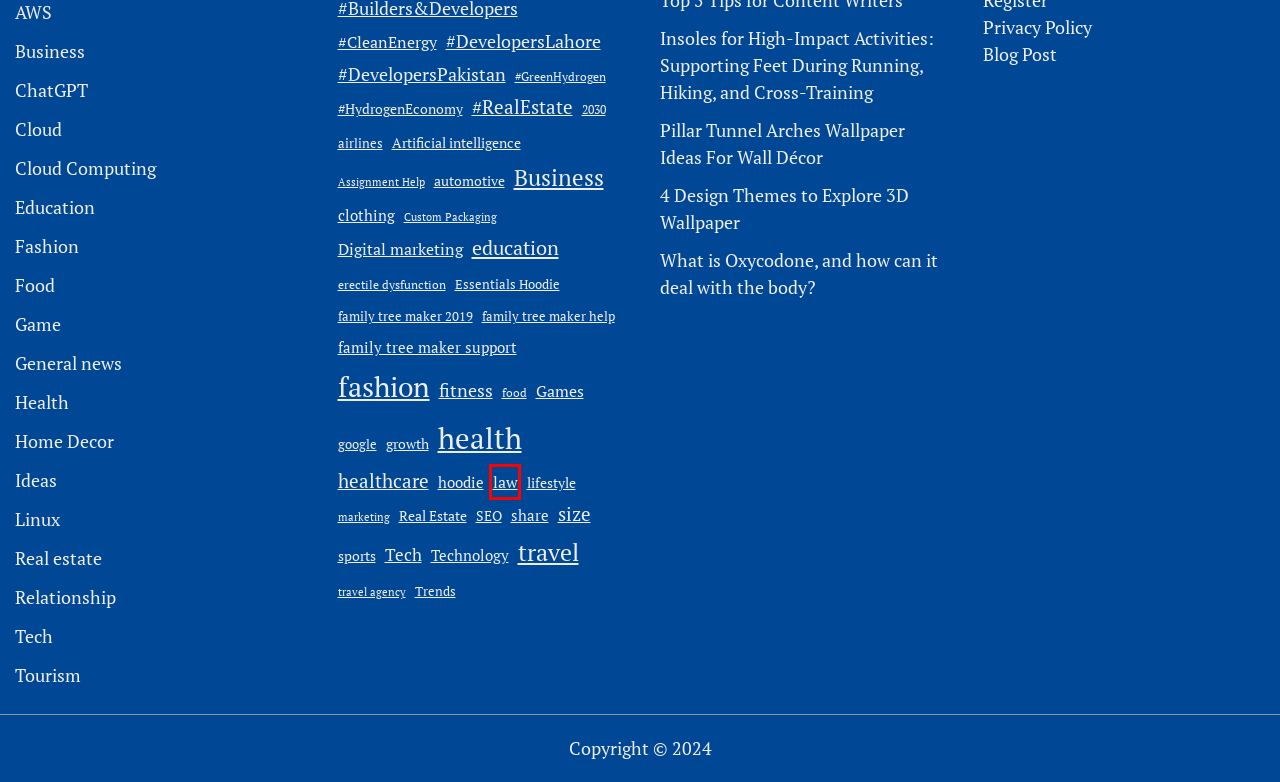You are given a webpage screenshot where a red bounding box highlights an element. Determine the most fitting webpage description for the new page that loads after clicking the element within the red bounding box. Here are the candidates:
A. #GreenHydrogen - Iwises.com
B. Ideas Category Related Blogs - Iwises.com
C. law - Iwises.com
D. health - Iwises.com
E. family tree maker help - Iwises.com
F. fitness - Iwises.com
G. travel - Iwises.com
H. sports - Iwises.com

C